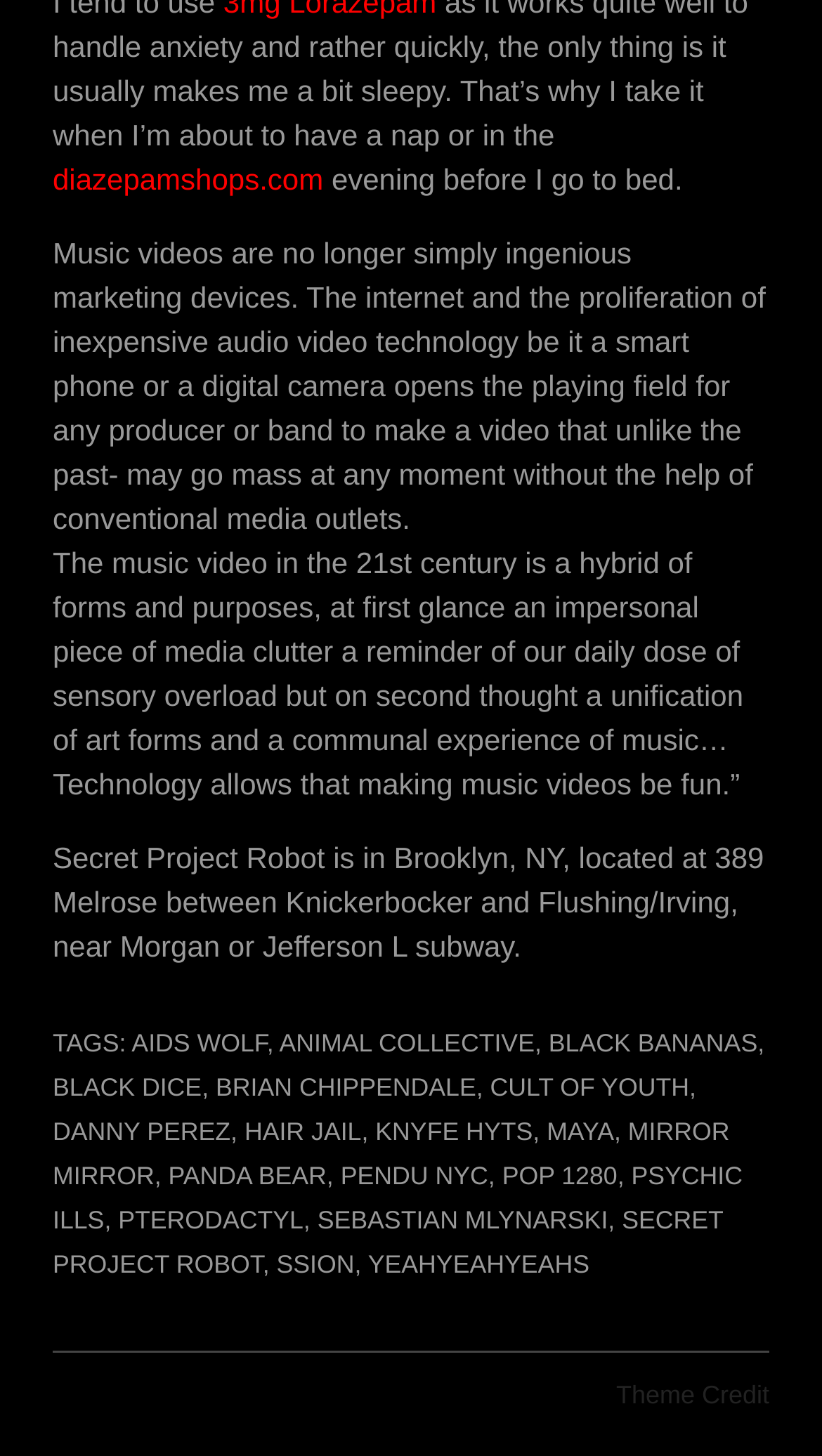Pinpoint the bounding box coordinates of the clickable area necessary to execute the following instruction: "visit the blog". The coordinates should be given as four float numbers between 0 and 1, namely [left, top, right, bottom].

None